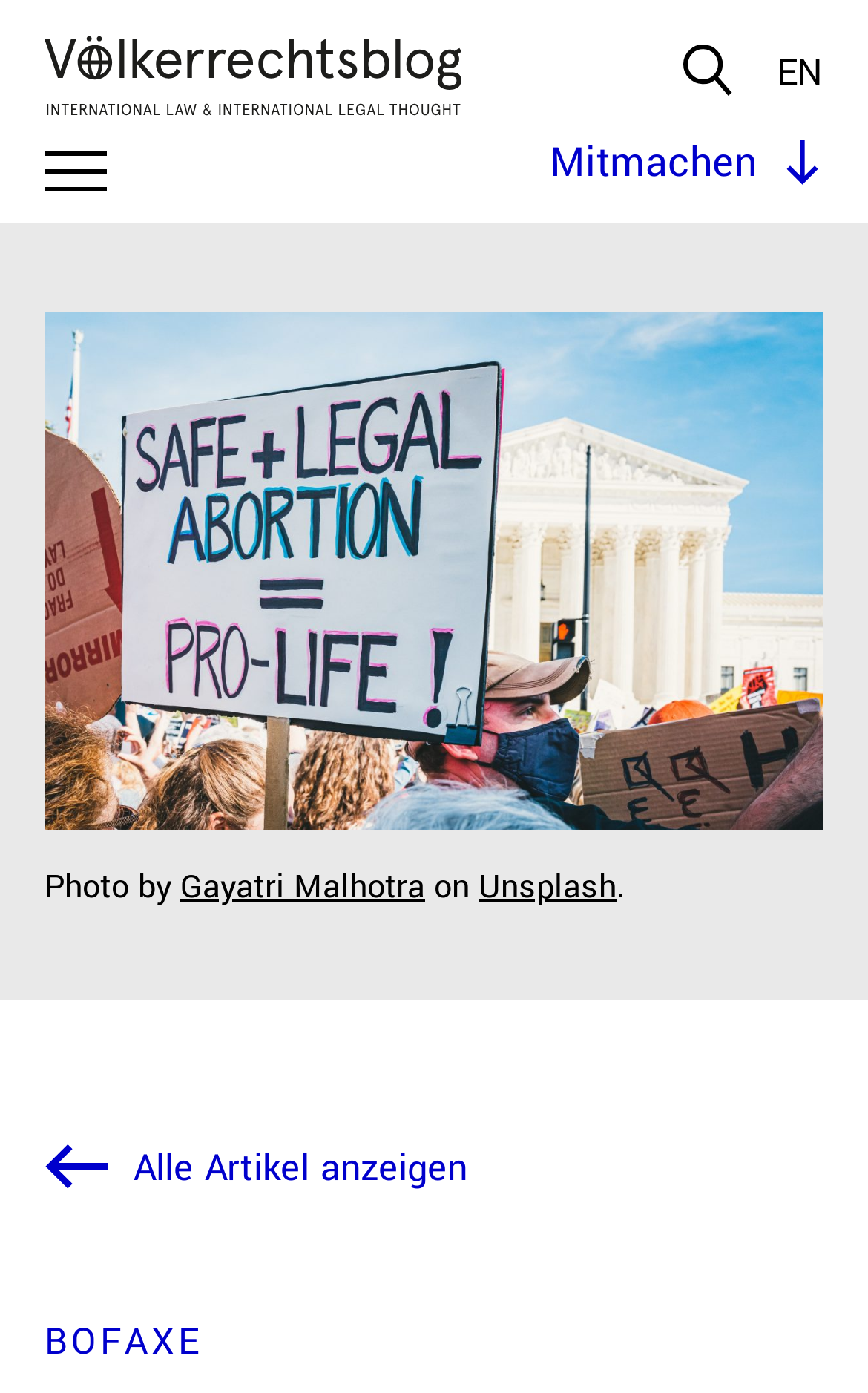Use a single word or phrase to answer the following:
What is the last element at the bottom of the webpage?

BOFAXE